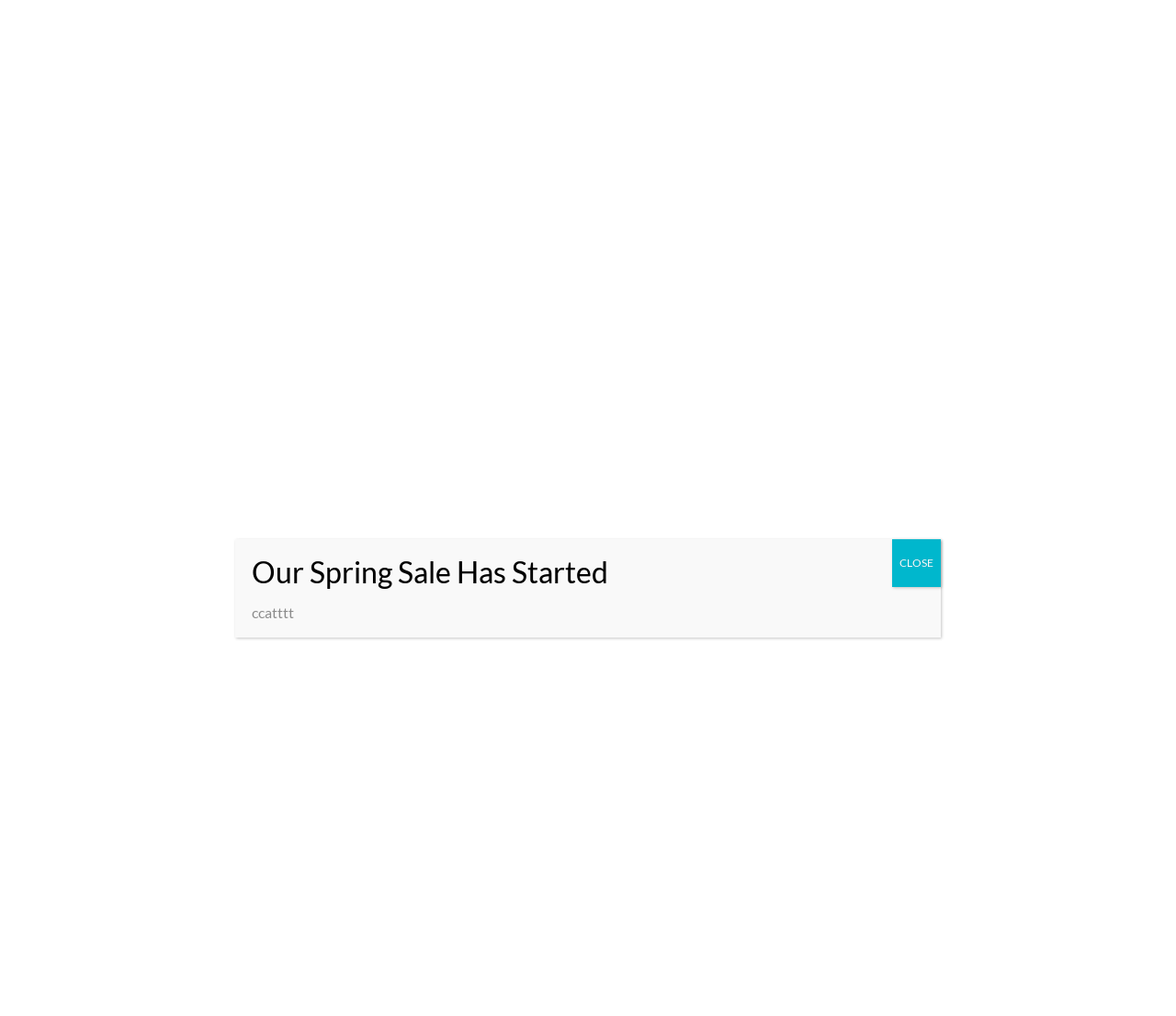Please find the bounding box coordinates for the clickable element needed to perform this instruction: "Close the popup".

[0.759, 0.53, 0.8, 0.577]